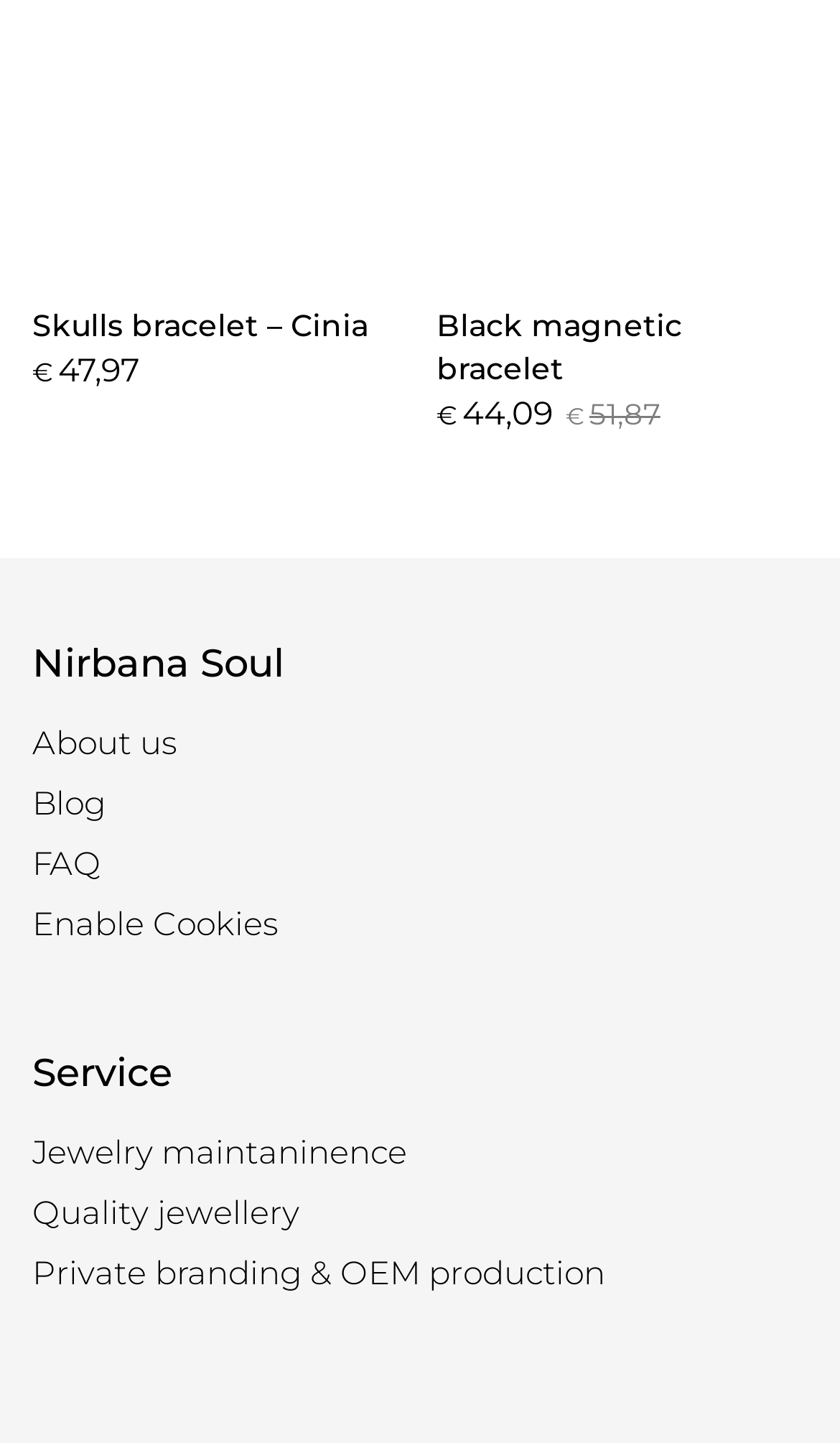Please find the bounding box coordinates for the clickable element needed to perform this instruction: "Read the article 'How online learning can help improve your business'".

None